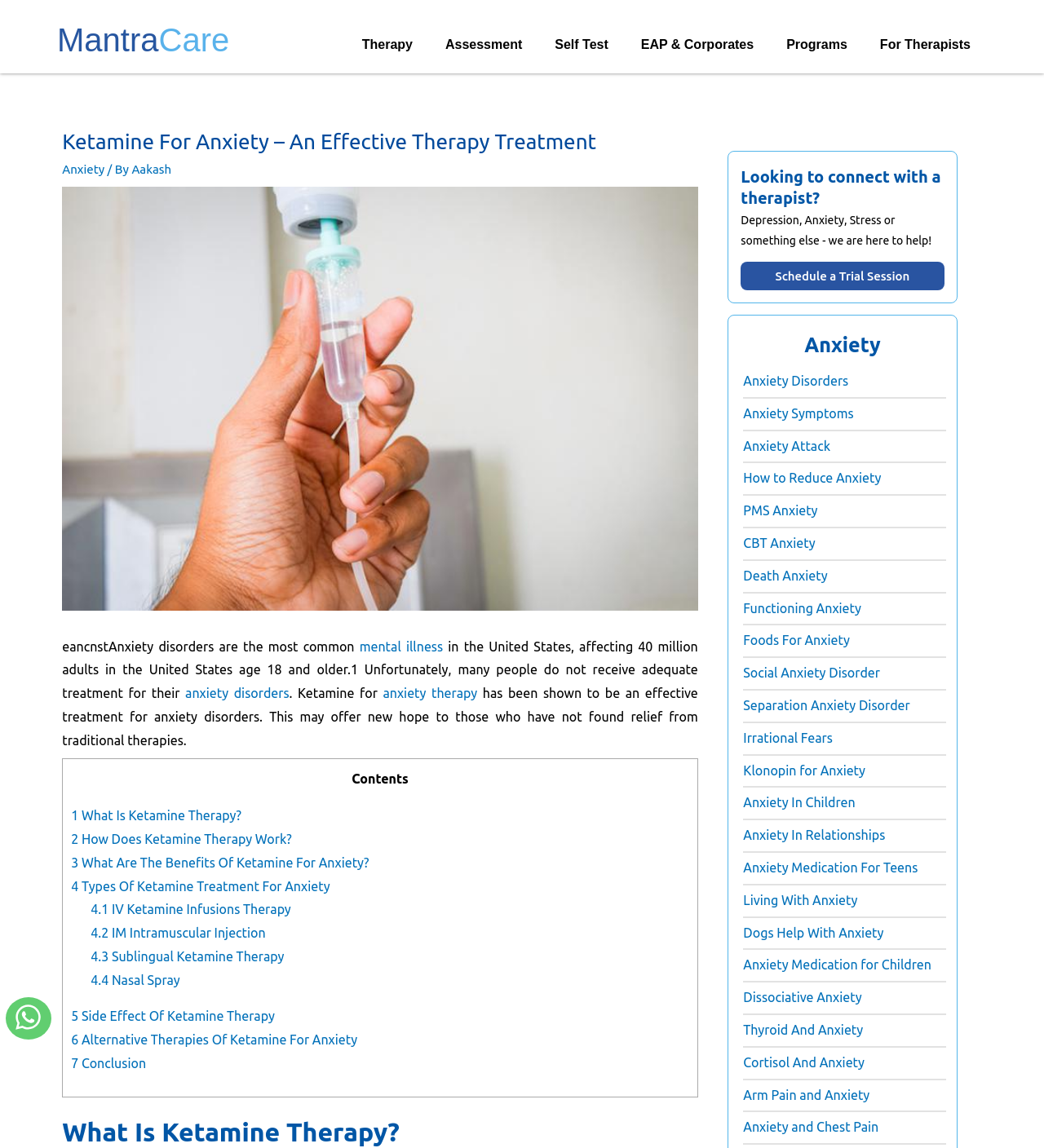Give a one-word or short-phrase answer to the following question: 
What is the main topic of this webpage?

Ketamine for Anxiety